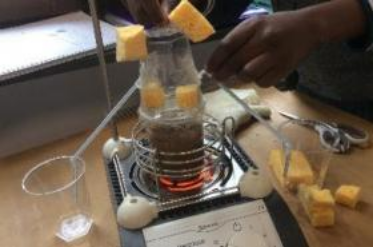Examine the image carefully and respond to the question with a detailed answer: 
What is the purpose of the yellow sponge-like cubes?

The caption suggests that the yellow sponge-like cubes surrounding the main container are perhaps used to illustrate reactions or serve as a visual aid for the experiment, implying that they are meant to help demonstrate or visualize the chemical or biological process occurring within the bottle.